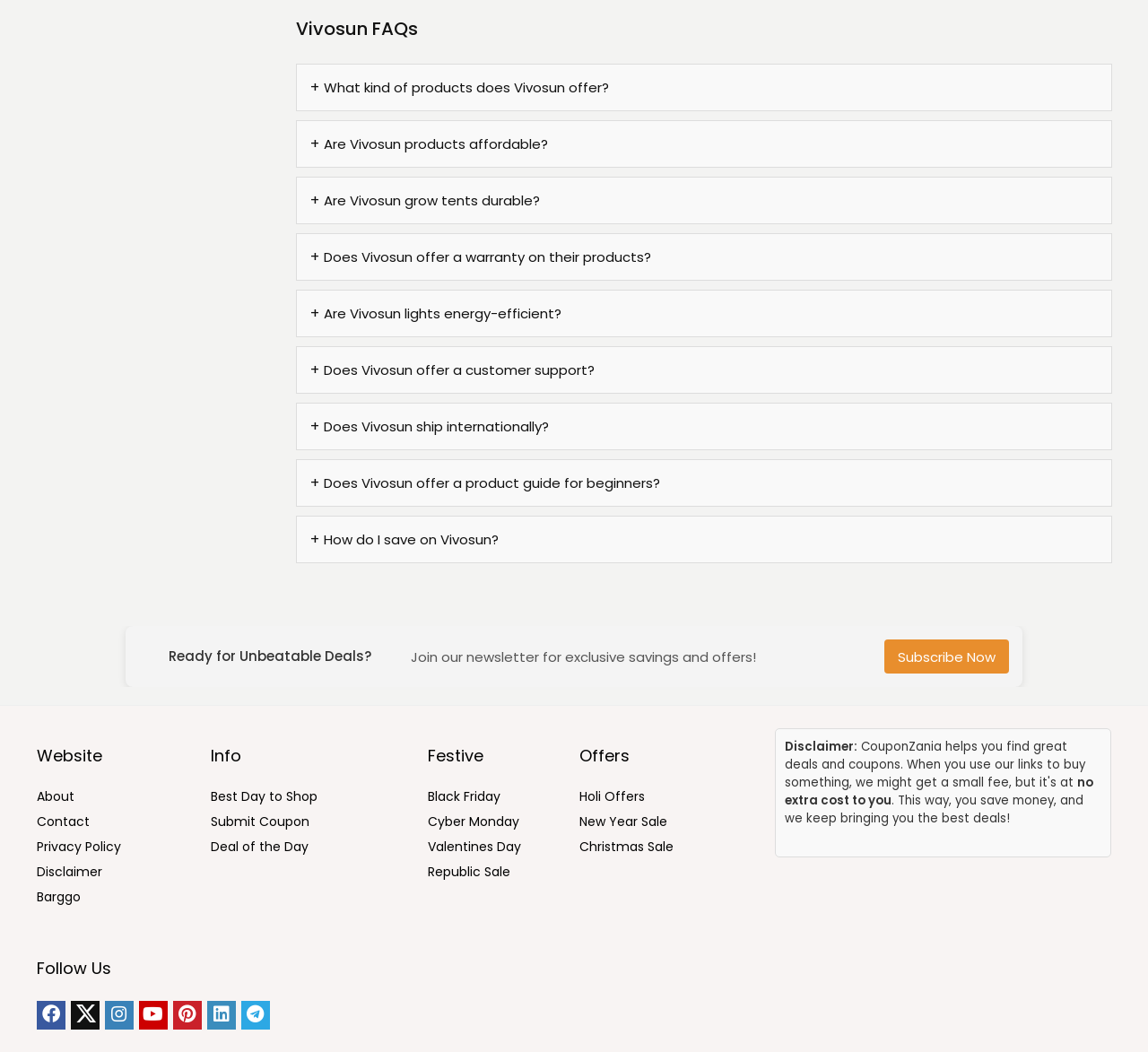Determine the bounding box coordinates of the element that should be clicked to execute the following command: "Follow Vivosun on Facebook".

[0.032, 0.951, 0.057, 0.979]